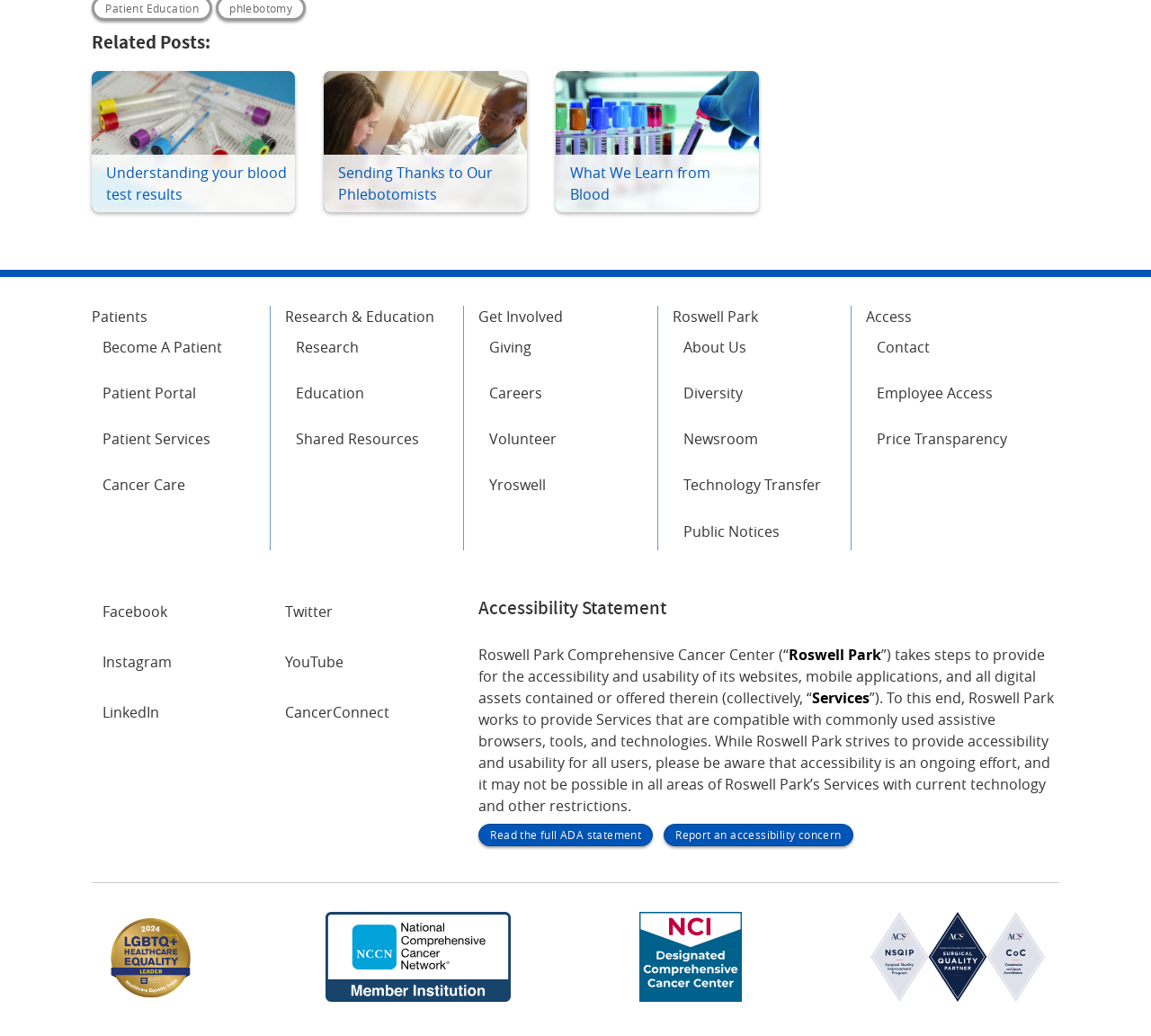Identify the bounding box coordinates of the region that needs to be clicked to carry out this instruction: "View presentation". Provide these coordinates as four float numbers ranging from 0 to 1, i.e., [left, top, right, bottom].

None